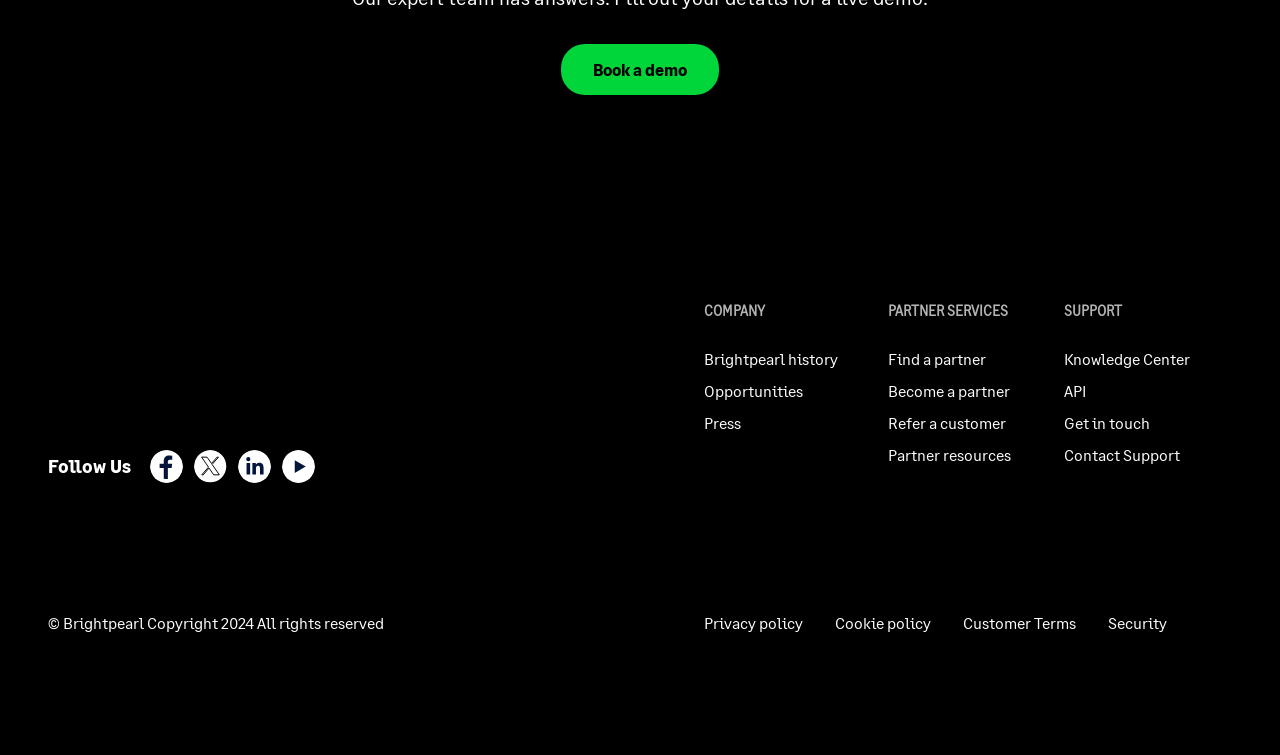Locate the bounding box coordinates of the area where you should click to accomplish the instruction: "Learn about Brightpearl history".

[0.55, 0.462, 0.655, 0.487]